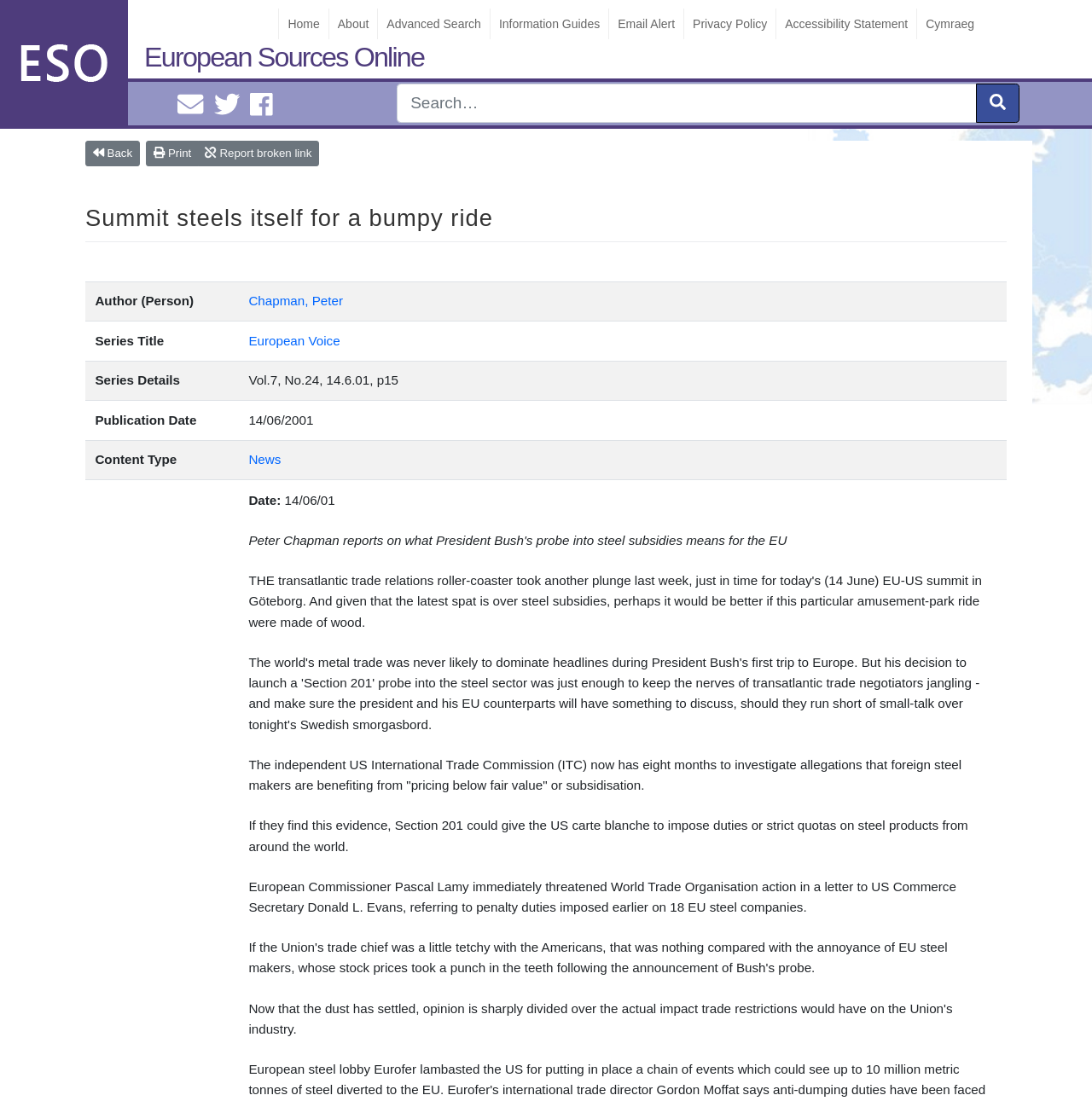What is the series title of the article?
Answer briefly with a single word or phrase based on the image.

European Voice